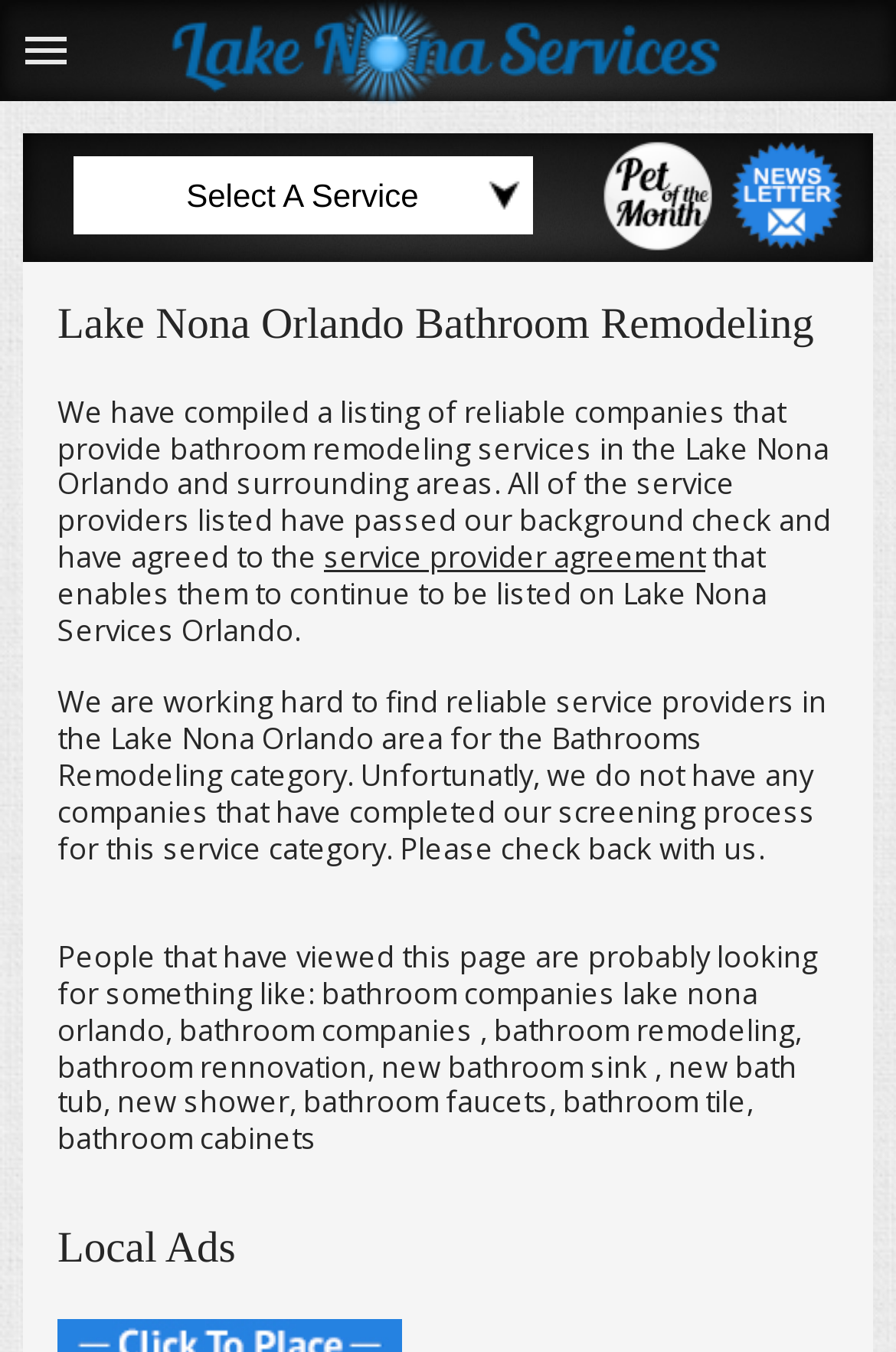How many sections are there on this webpage?
Please provide an in-depth and detailed response to the question.

The webpage appears to have two main sections: one section describing the bathroom remodeling services and another section labeled as 'Local Ads'.